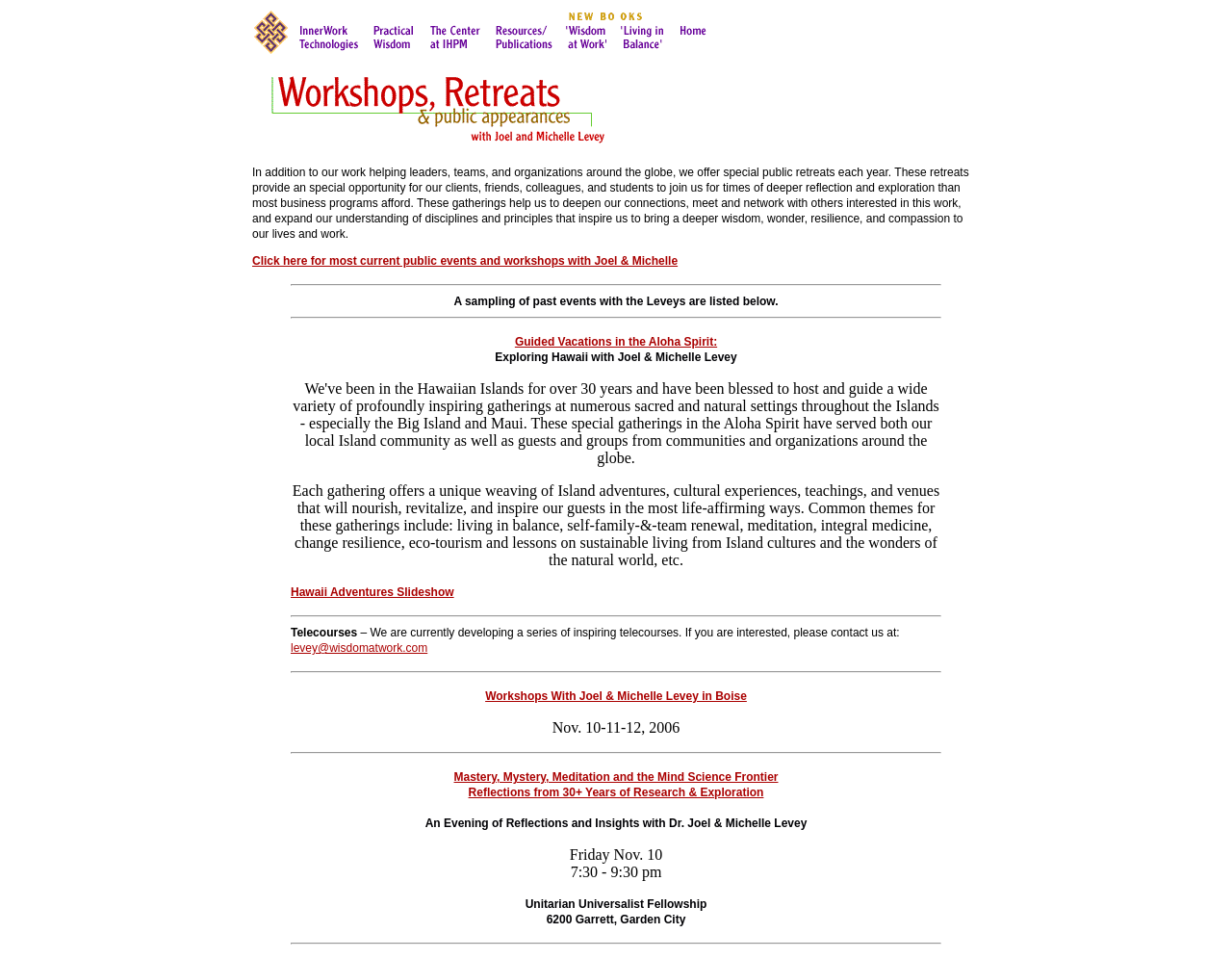Illustrate the webpage thoroughly, mentioning all important details.

The webpage is about Joel and Michelle Levey, who offer workshops and retreats. At the top, there are five links with accompanying images: "The Center at IHPM", "Resources", "Wisdom Book", "Balance Book", and "Home". 

Below these links, there is a paragraph of text that describes the public retreats they offer, which provide opportunities for deeper reflection and exploration. 

Following this text, there is a link to "Click here for most current public events and workshops with Joel & Michelle". Below this link, there is a horizontal separator, and then a text that says "A sampling of past events with the Leveys are listed below". 

Next, there are several sections that describe different events and workshops. The first section is about "Guided Vacations in the Aloha Spirit" in Hawaii, which includes a description of the event and its themes. 

Below this section, there is a link to "Hawaii Adventures Slideshow". Then, there is a horizontal separator, followed by a section about "Telecourses", which are being developed and invites interested individuals to contact them. 

The next section is about "Workshops With Joel & Michelle Levey in Boise", which includes a date and time. This is followed by another horizontal separator, and then a section about "Mastery, Mystery, Meditation and the Mind Science Frontier", which includes a description of the event, date, time, and location.